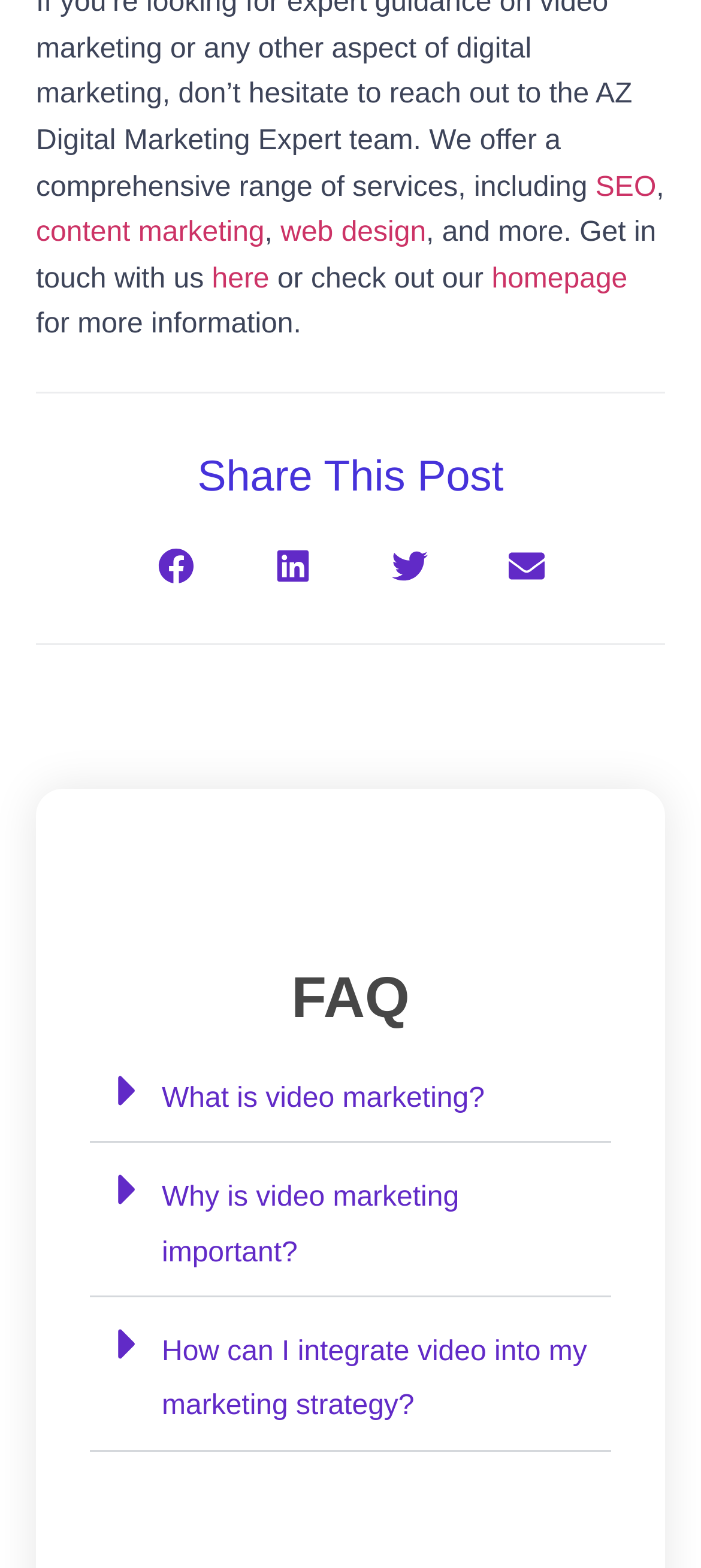Determine the bounding box coordinates of the clickable region to carry out the instruction: "Share this post on Facebook".

[0.192, 0.336, 0.308, 0.387]